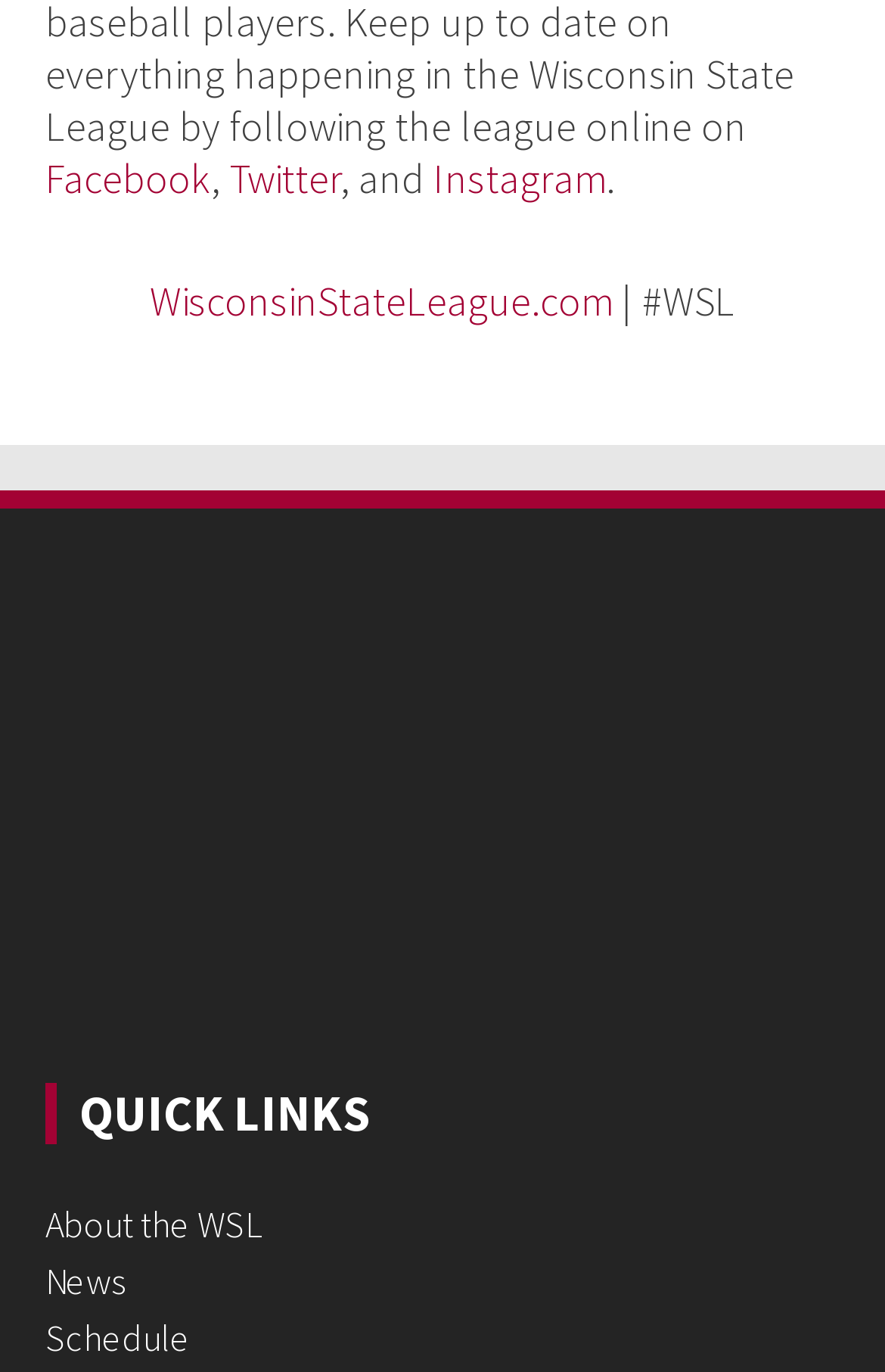Please locate the UI element described by "Schedule" and provide its bounding box coordinates.

[0.051, 0.958, 0.936, 0.992]